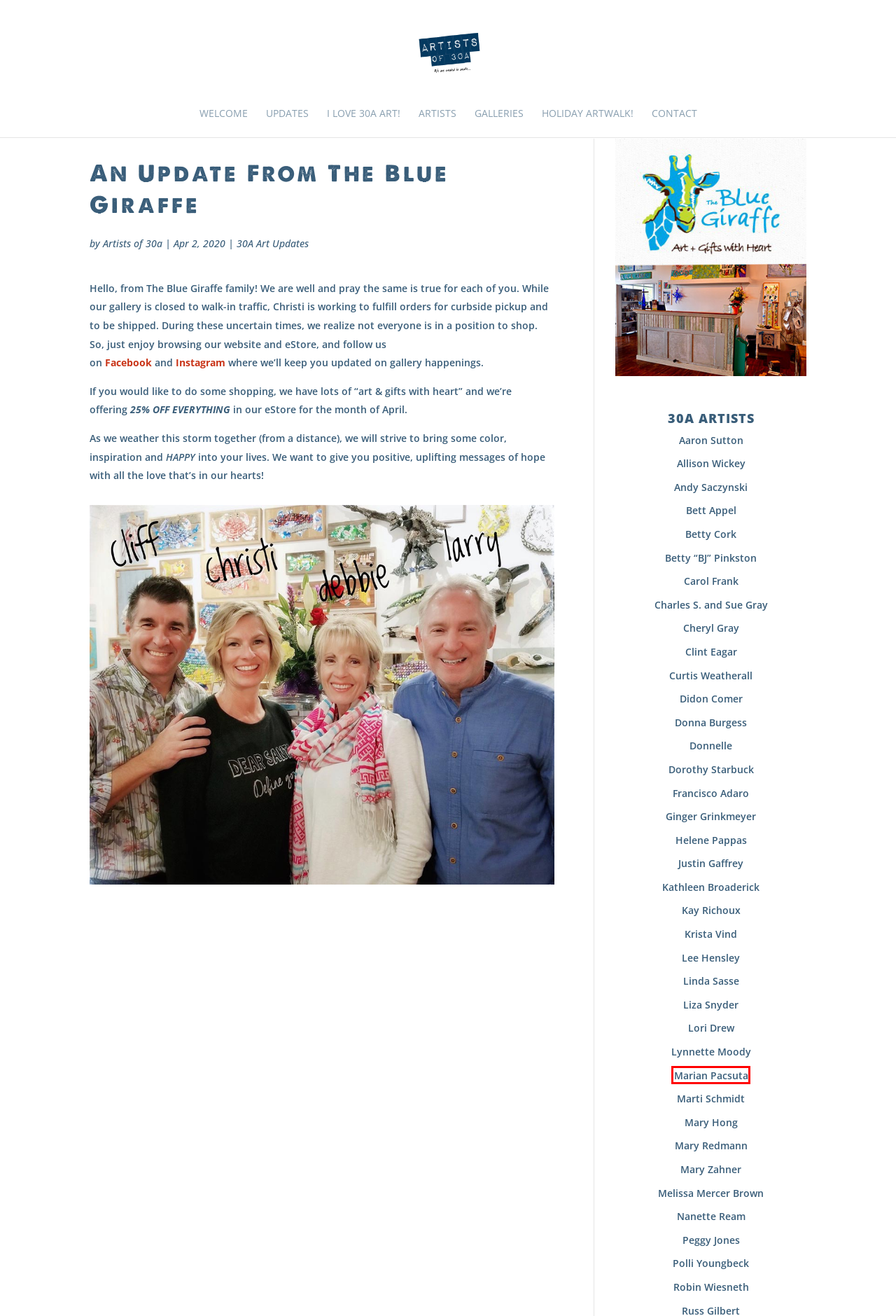Given a screenshot of a webpage with a red bounding box, please pick the webpage description that best fits the new webpage after clicking the element inside the bounding box. Here are the candidates:
A. Peggy Jones
B. Artists of 30A Holiday Artwalk! - Artists of 30a & South Walton
C. Aaron Sutton - Artists of 30a & South Walton
D. 30A Art Galleries - Artists of 30a & South Walton
E. Robin Wiesneth
F. Kathleen Broaderick - Artists of 30a & South Walton
G. Marian Pacsuta
H. Polli Youngbeck - Artists of 30a & South Walton

G